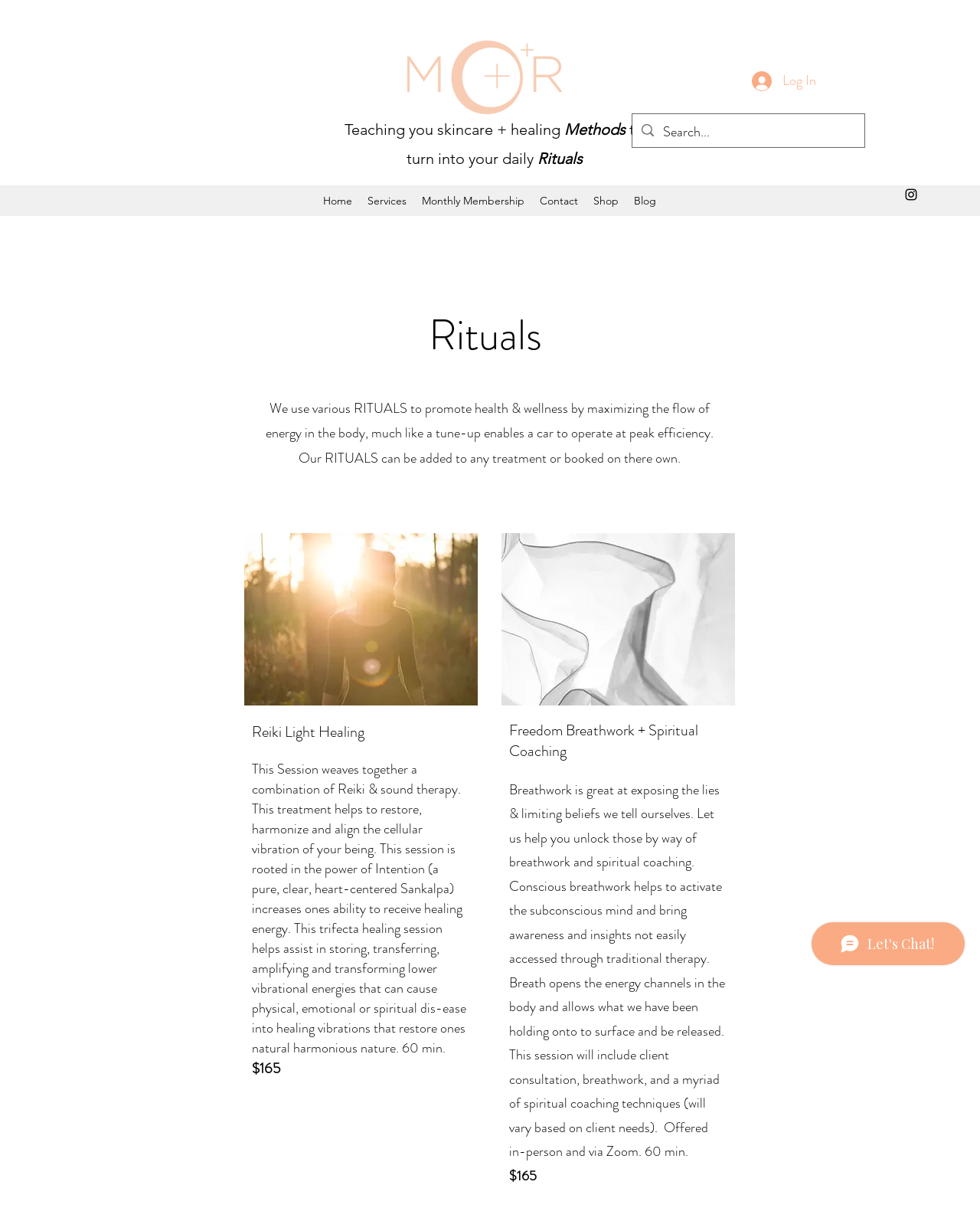Identify the bounding box coordinates of the specific part of the webpage to click to complete this instruction: "Search for something".

[0.677, 0.093, 0.849, 0.123]